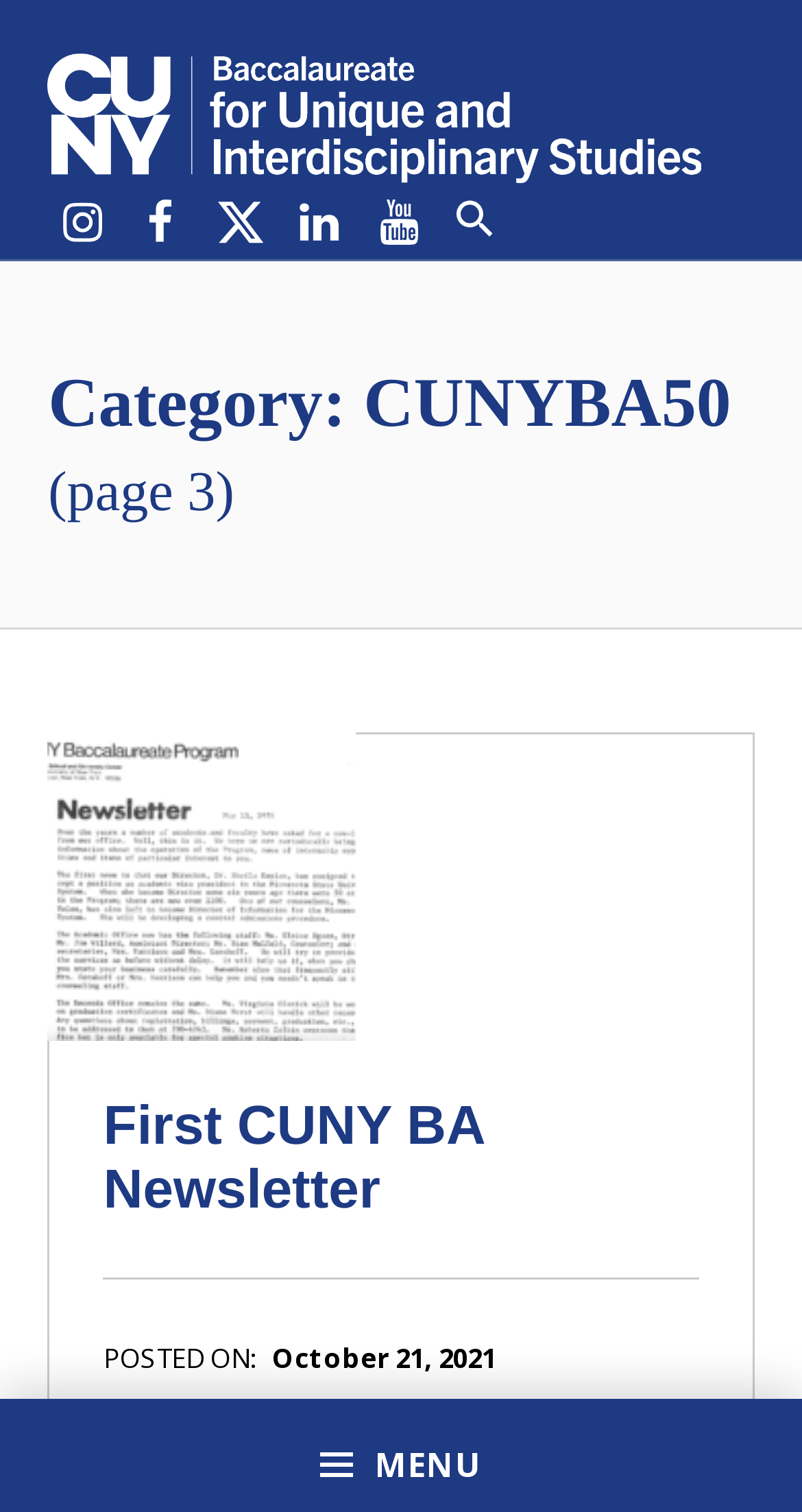Using the provided element description "Search", determine the bounding box coordinates of the UI element.

None